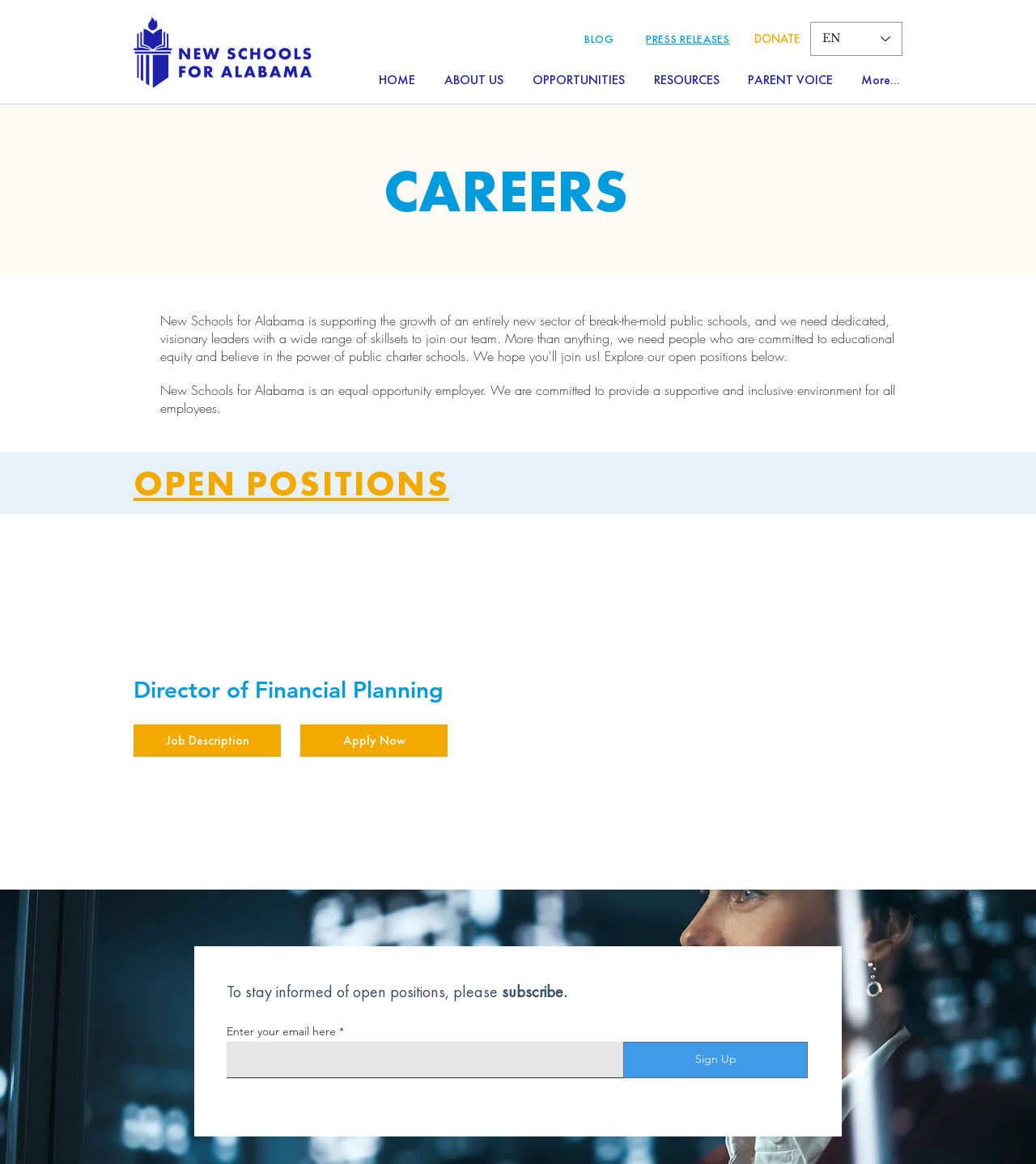For the element described, predict the bounding box coordinates as (top-left x, top-left y, bottom-right x, bottom-right y). All values should be between 0 and 1. Element description: DONATE

[0.716, 0.026, 0.783, 0.041]